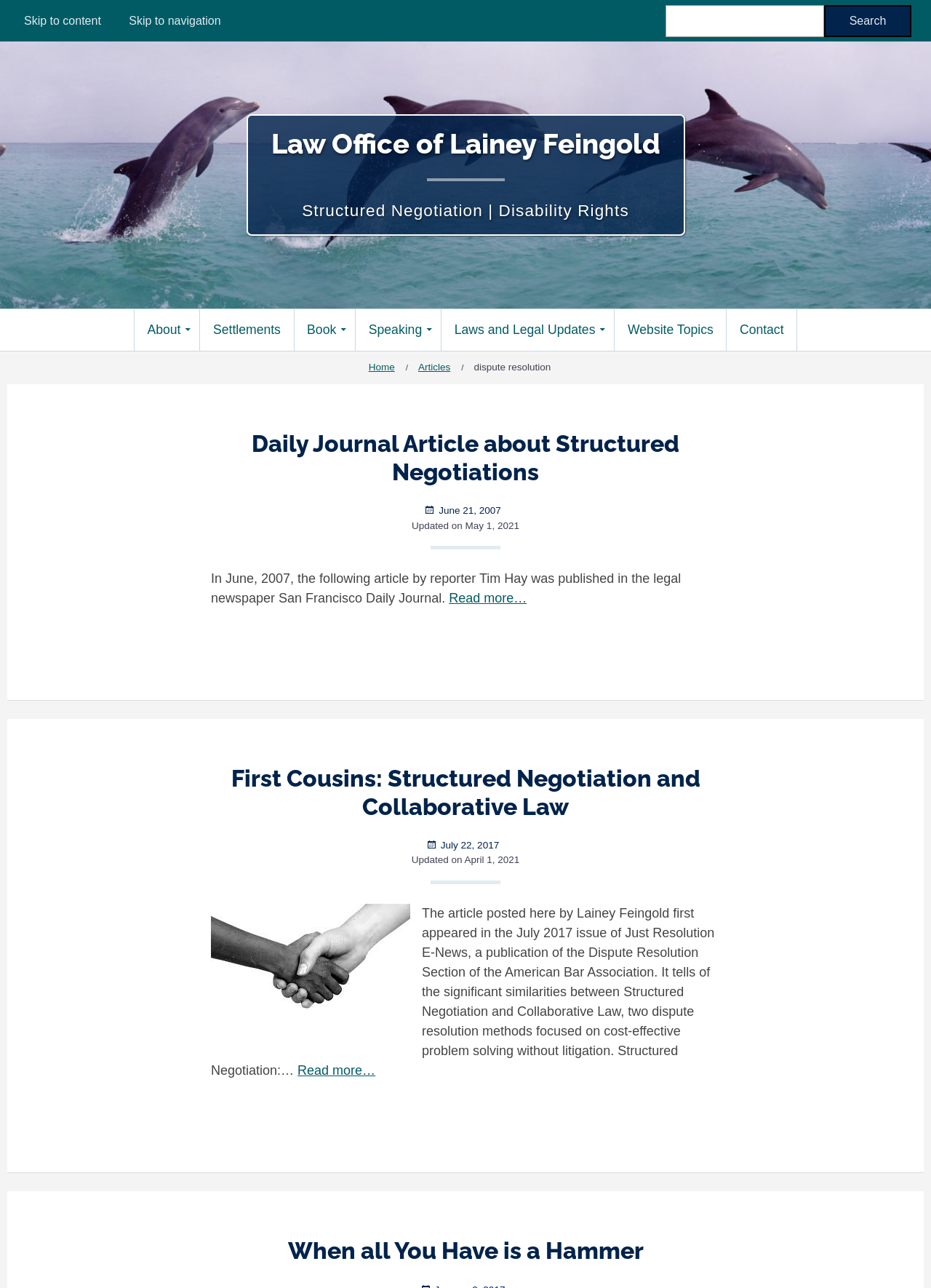Find the bounding box coordinates for the HTML element specified by: "Website Topics".

[0.661, 0.24, 0.78, 0.272]